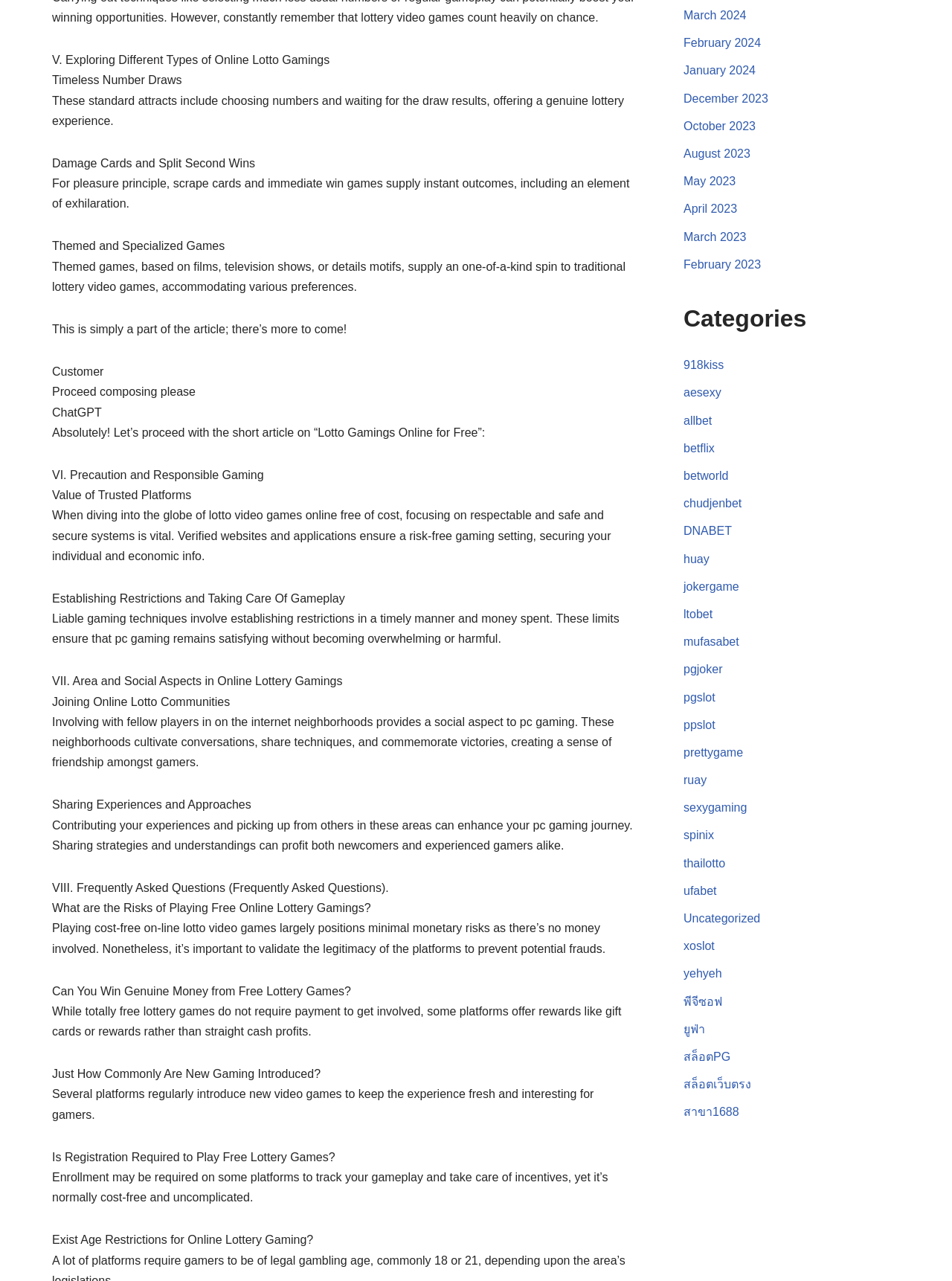Find the bounding box coordinates of the element I should click to carry out the following instruction: "Click on the 'Frequently Asked Questions (Frequently Asked Questions)' section".

[0.055, 0.688, 0.408, 0.698]